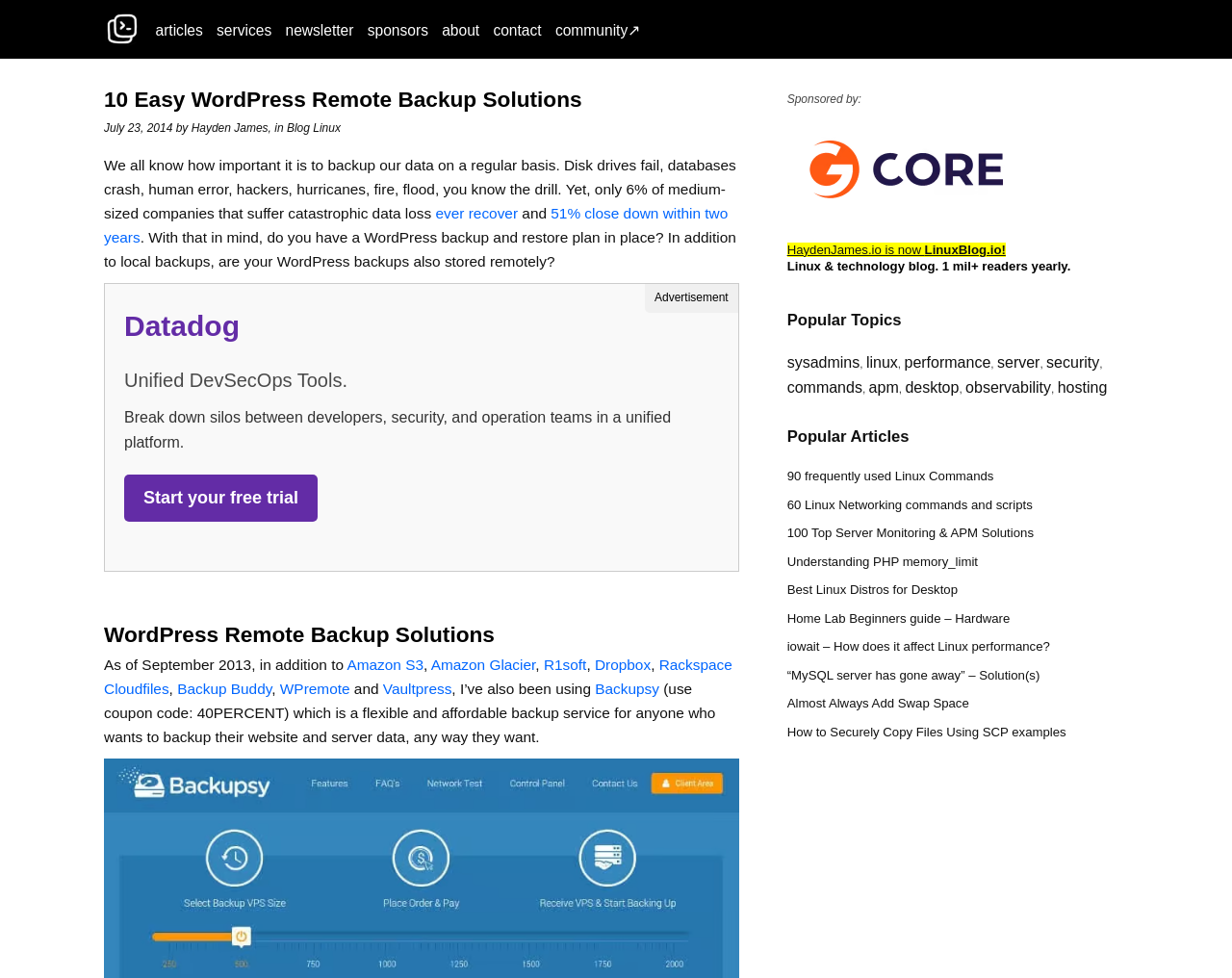Please determine the bounding box coordinates of the area that needs to be clicked to complete this task: 'Check the 'Popular Topics' section'. The coordinates must be four float numbers between 0 and 1, formatted as [left, top, right, bottom].

[0.639, 0.315, 0.901, 0.342]